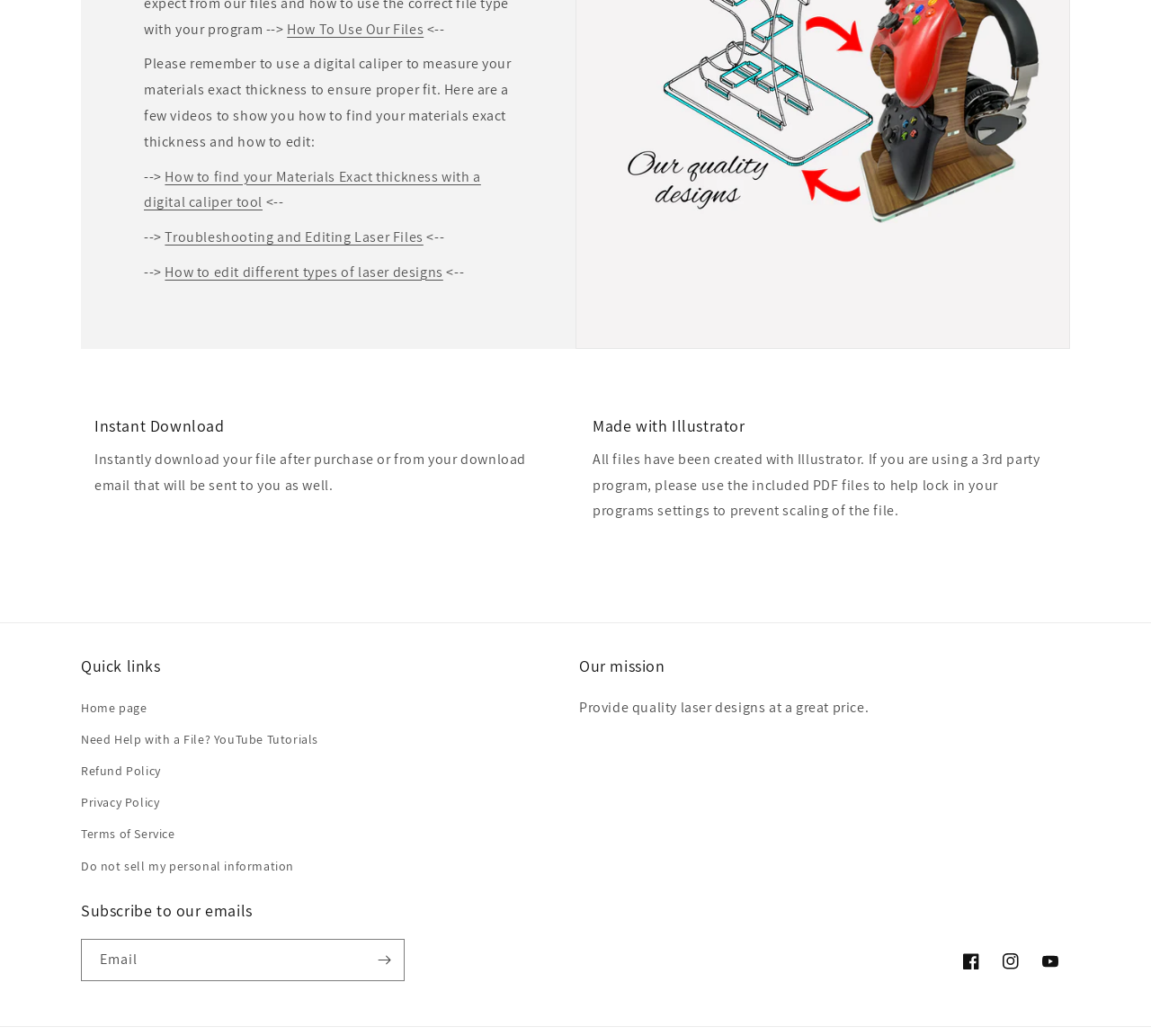Locate the bounding box coordinates of the clickable area needed to fulfill the instruction: "Click on 'How To Use Our Files'".

[0.249, 0.019, 0.368, 0.037]